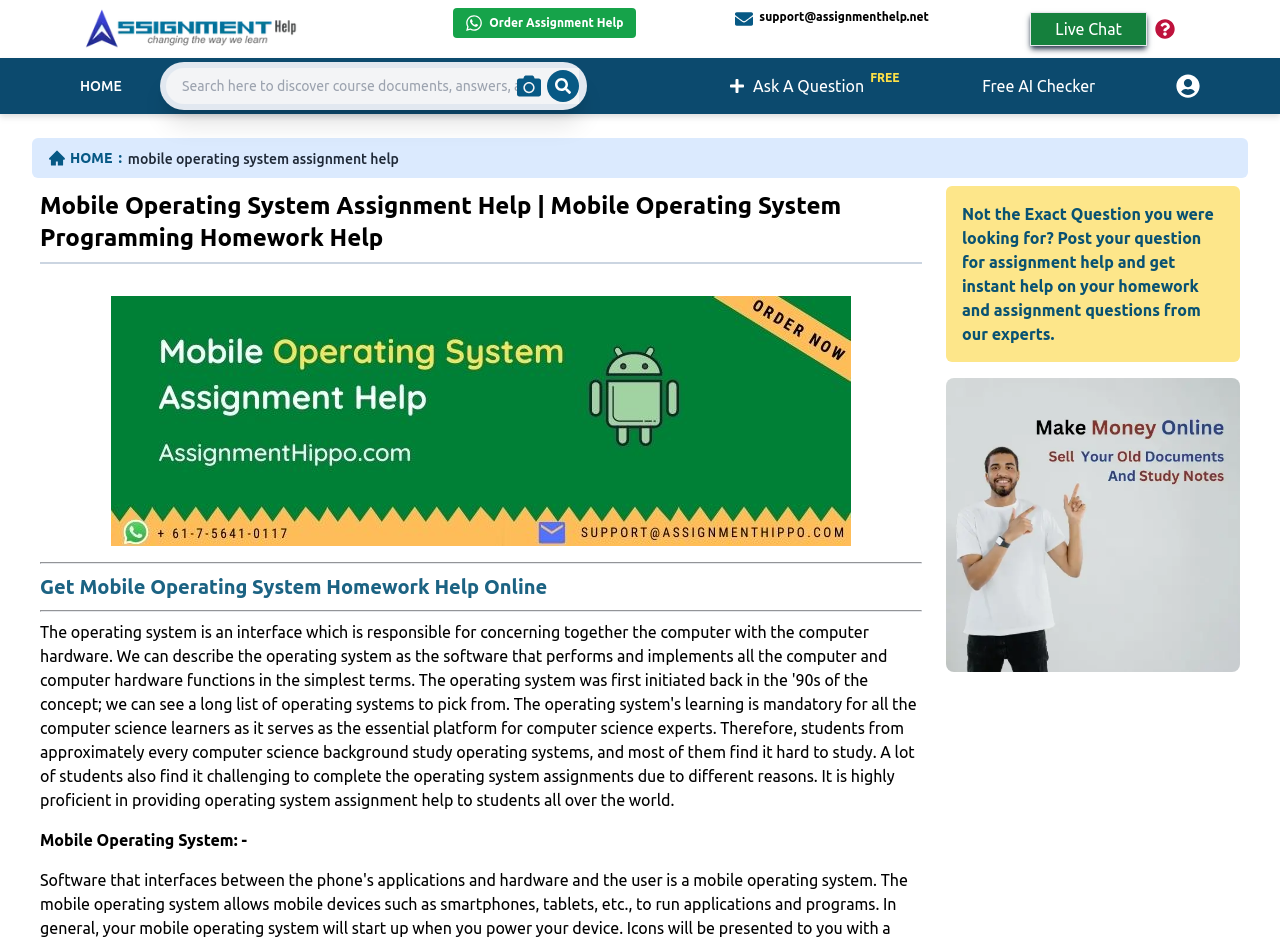What is the primary heading on this webpage?

Mobile Operating System Assignment Help | Mobile Operating System Programming Homework Help